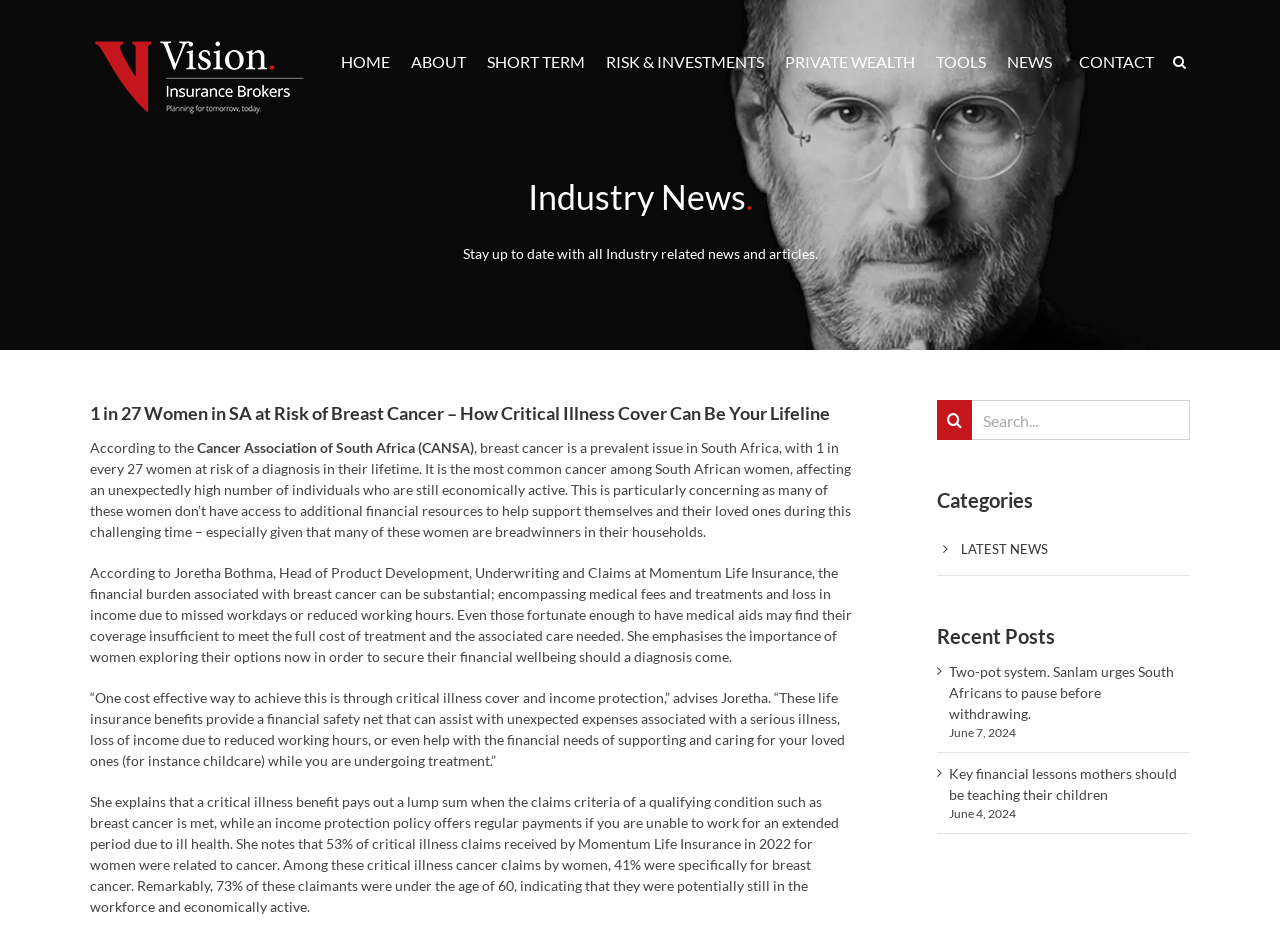Produce a meticulous description of the webpage.

The webpage is focused on the financial impact of breast cancer and the importance of critical illness cover and income protection. At the top left corner, there is a Vision Brokers logo, and next to it, a main menu navigation bar with links to various sections of the website, including HOME, ABOUT, SHORT TERM, RISK & INVESTMENTS, PRIVATE WEALTH, TOOLS, NEWS, and CONTACT. 

Below the navigation bar, there is a heading "Industry News" followed by a brief description of the section. The main content of the webpage is an article discussing the prevalence of breast cancer in South Africa, its financial burden, and the importance of women exploring their options to secure their financial wellbeing. The article cites statistics from the Cancer Association of South Africa and Momentum Life Insurance, highlighting the significance of critical illness cover and income protection.

On the right side of the webpage, there is a complementary section with a search bar, categories, and recent posts. The search bar allows users to search for specific topics, and the categories section provides links to different topics. The recent posts section displays a list of recent news articles, including "Two-pot system. Sanlam urges South Africans to pause before withdrawing" and "Key financial lessons mothers should be teaching their children", along with their publication dates.